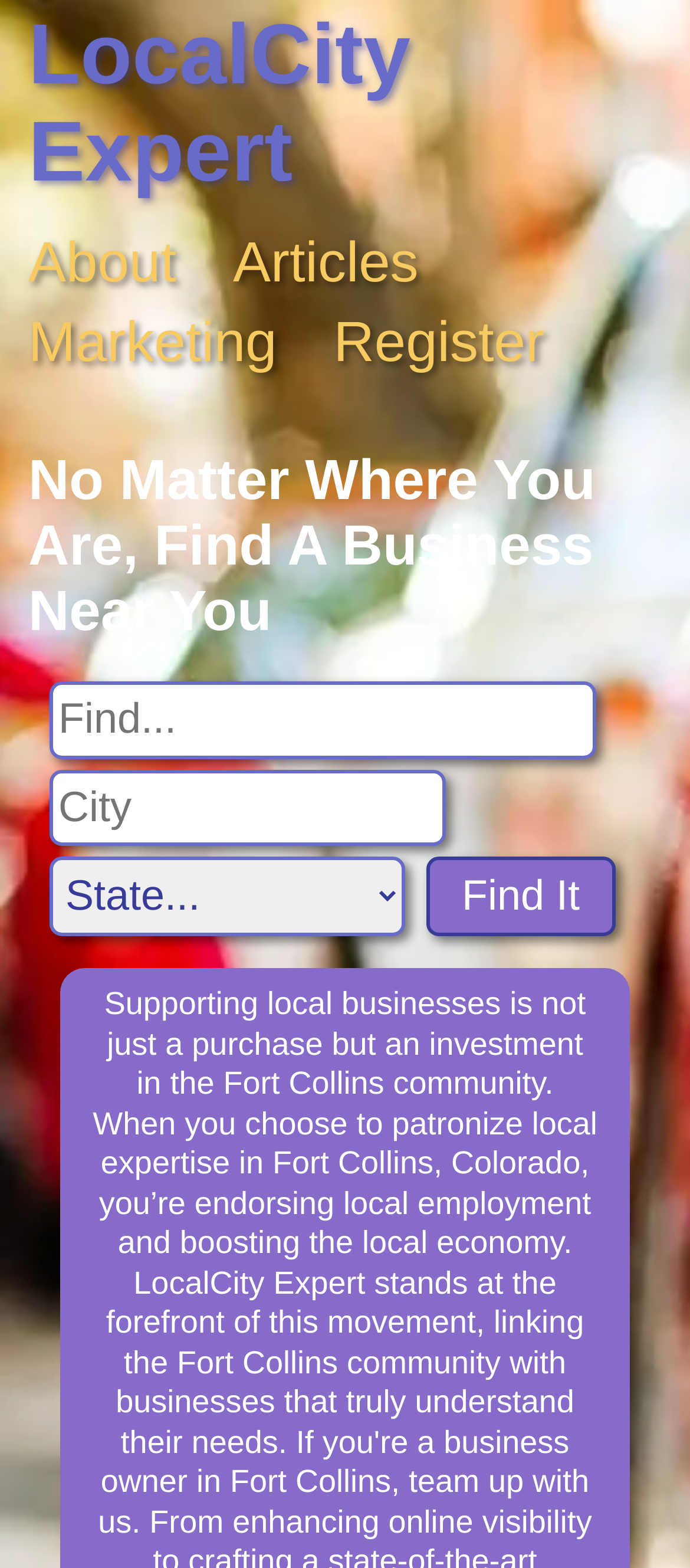What is the location of Eleven13 Apartments?
Using the visual information from the image, give a one-word or short-phrase answer.

Fort Collins, Colorado